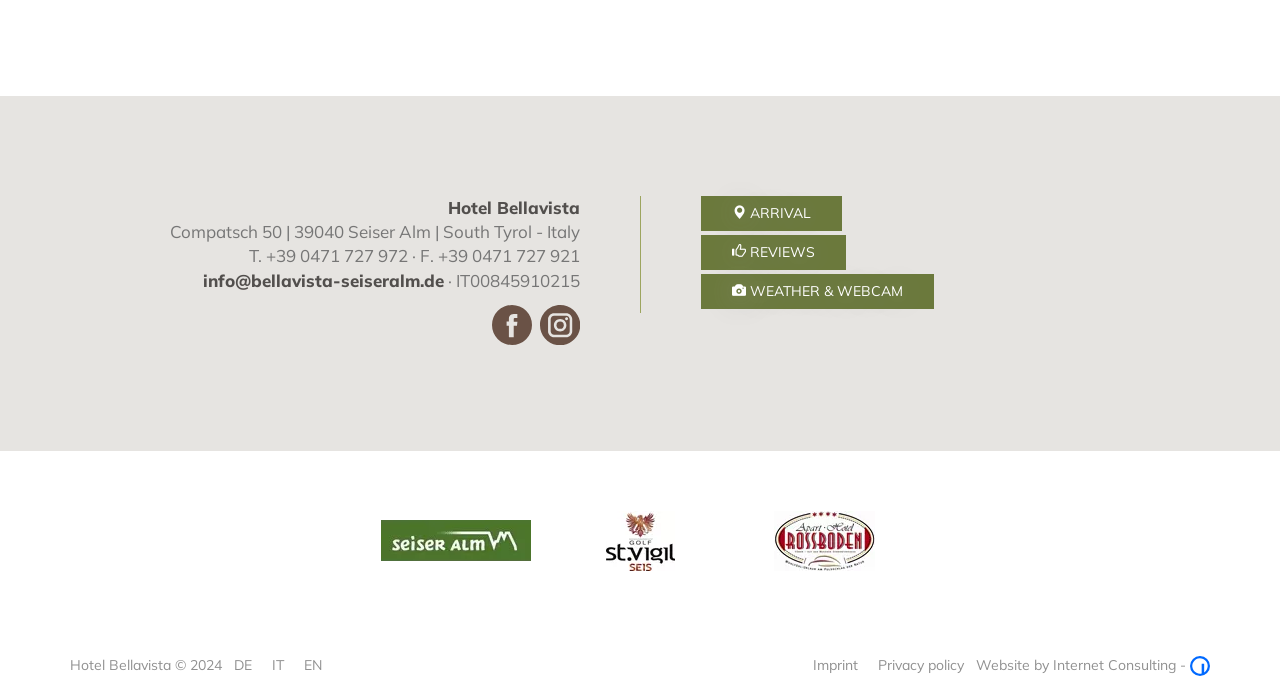Please answer the following question using a single word or phrase: What is the copyright year of the hotel's website?

2024